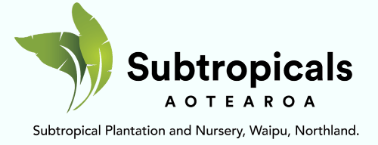Look at the image and write a detailed answer to the question: 
What type of plants does the nursery focus on?

The logo showcases a combination of green leaves, symbolizing the lush and vibrant nature of the plants available at the nursery, and the text 'Subtropicals AOTEAROA' emphasizes the nursery's focus on subtropical flora.